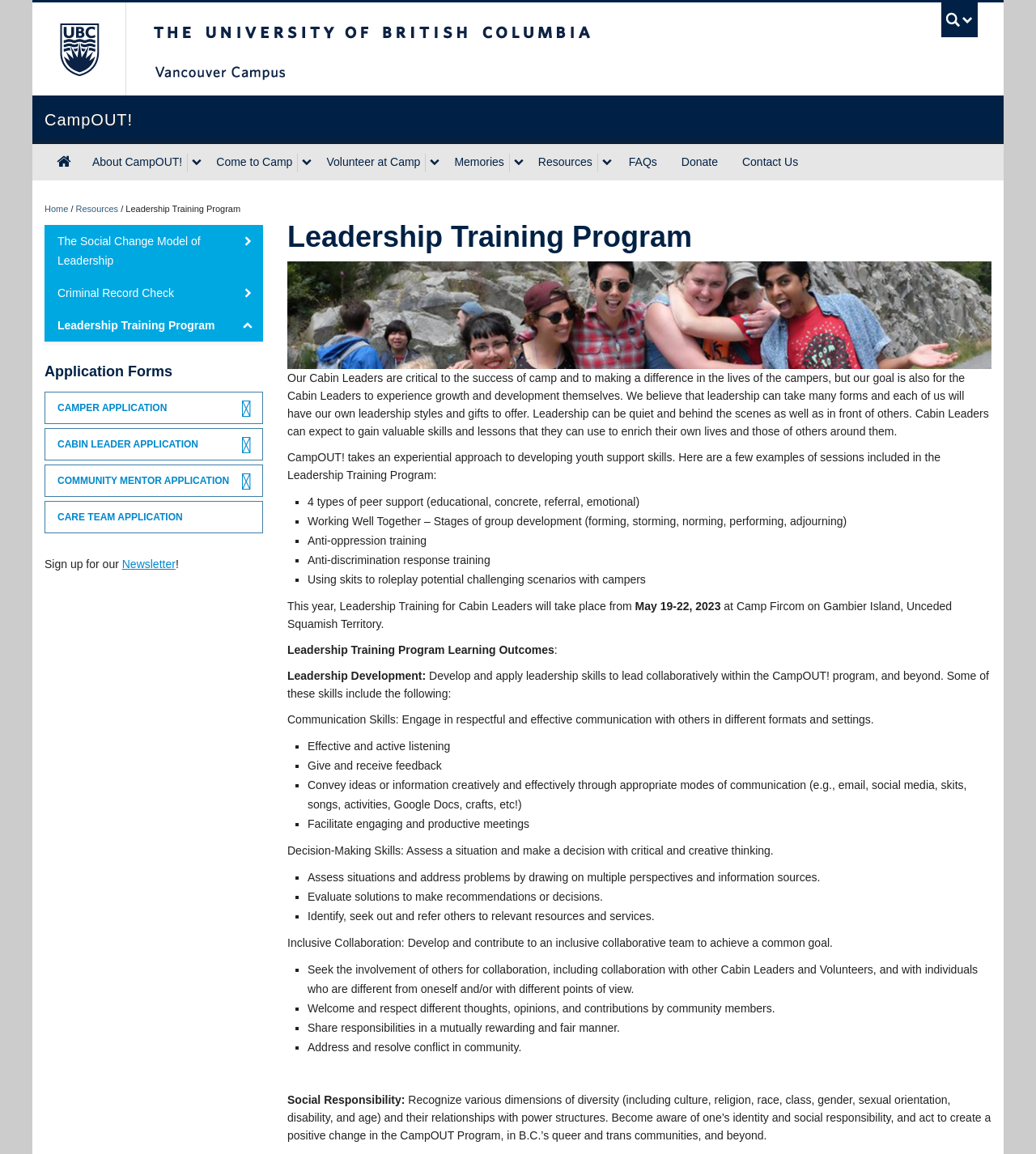Identify the coordinates of the bounding box for the element that must be clicked to accomplish the instruction: "expand About CampOUT! menu".

[0.181, 0.133, 0.199, 0.148]